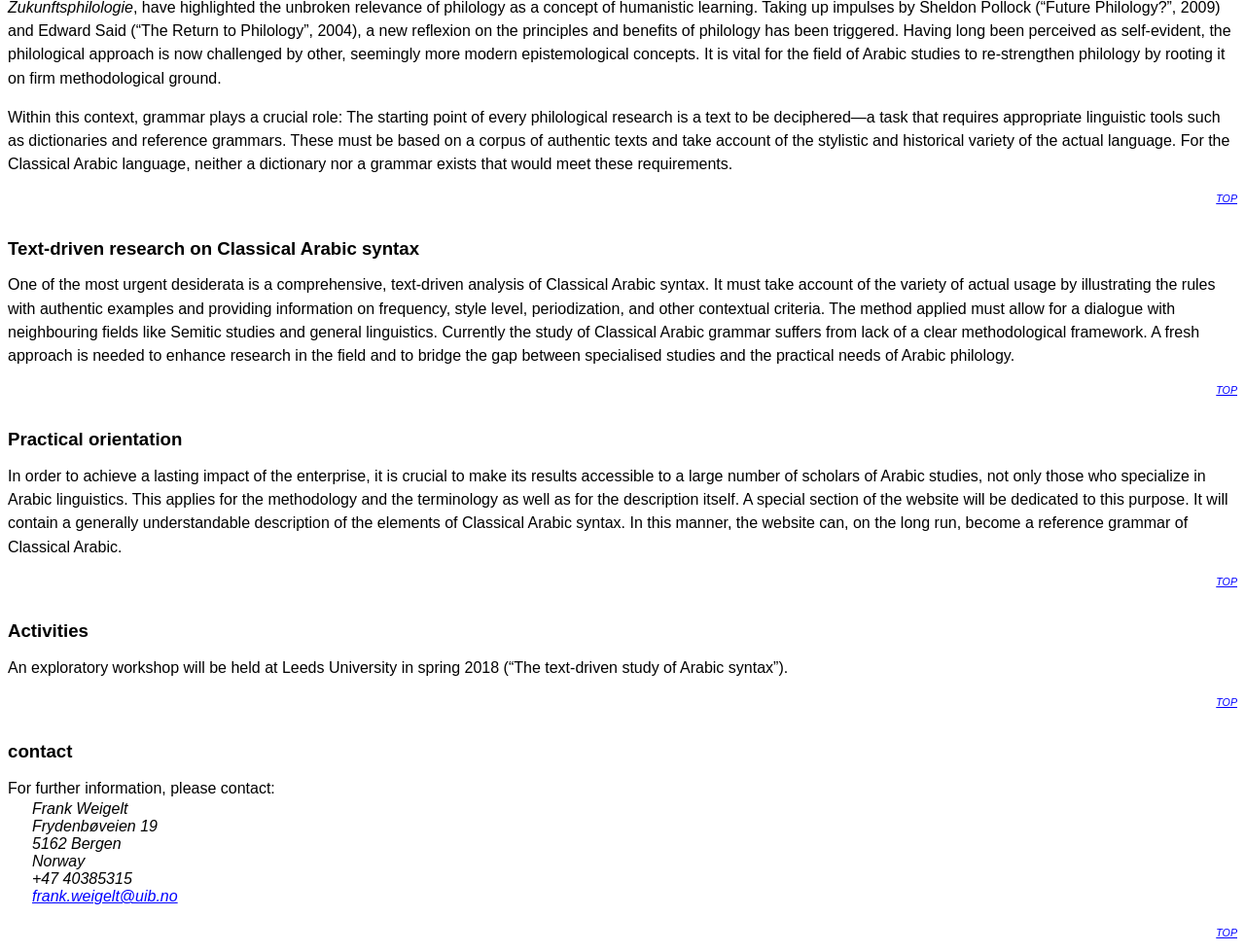Using the webpage screenshot, locate the HTML element that fits the following description and provide its bounding box: "frank.weigelt@uib.no".

[0.026, 0.933, 0.143, 0.95]